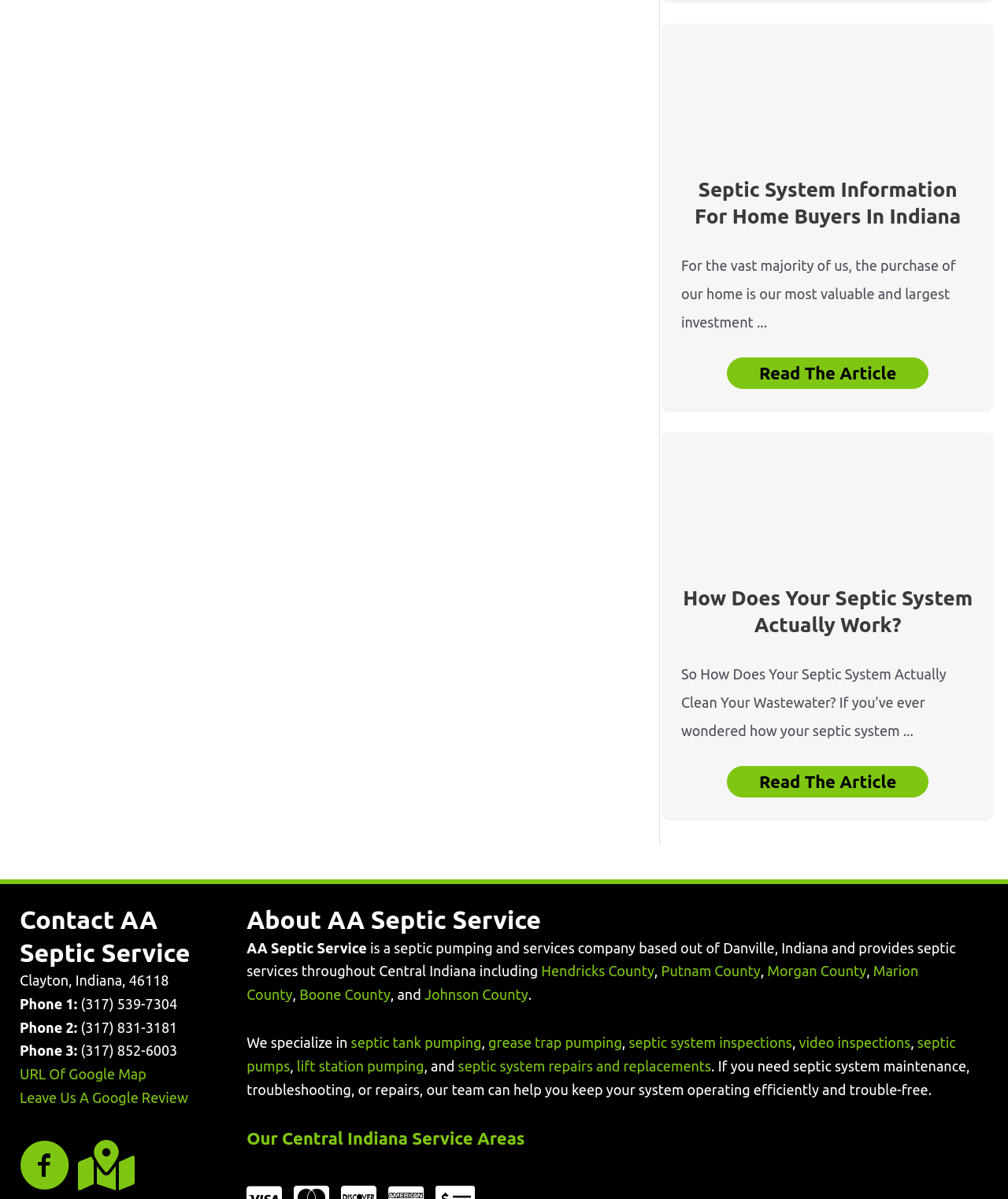What services does AA Septic Service provide?
Provide an in-depth and detailed answer to the question.

According to the webpage, AA Septic Service provides various services including septic tank pumping, grease trap pumping, septic system inspections, video inspections, septic pumps, lift station pumping, and septic system repairs and replacements.